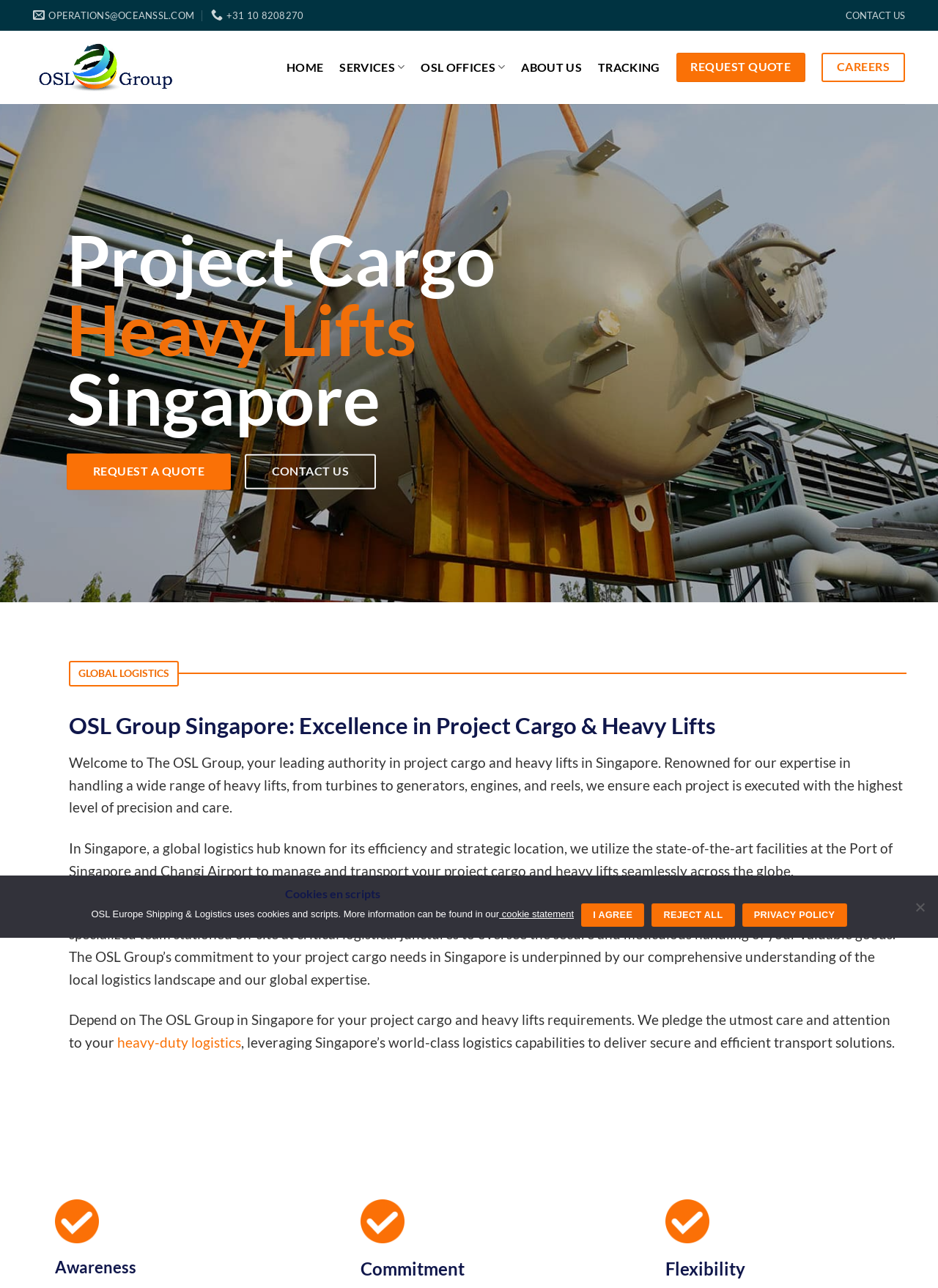Please identify the bounding box coordinates of the area I need to click to accomplish the following instruction: "Contact us".

[0.902, 0.003, 0.965, 0.021]